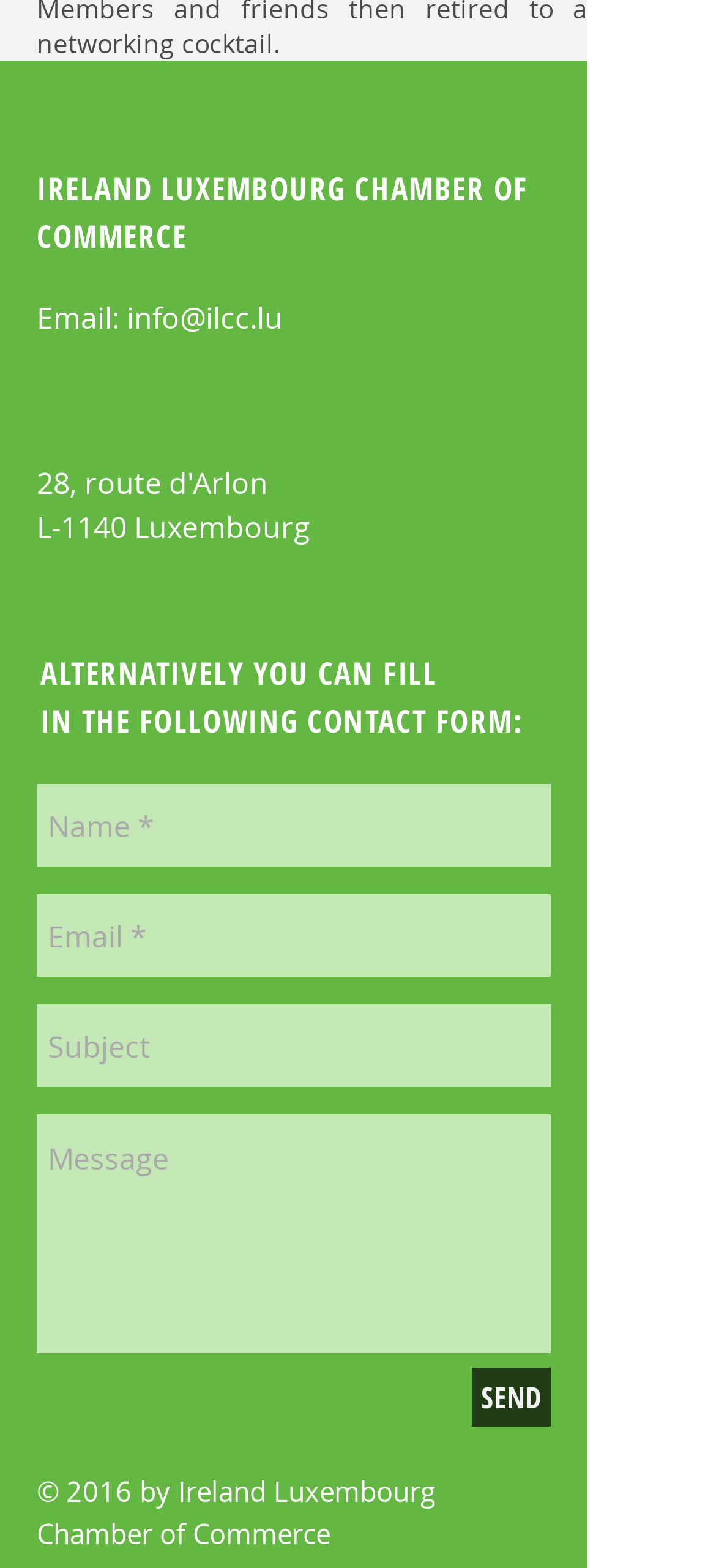Provide a brief response to the question below using one word or phrase:
What is the location of the Ireland Luxembourg Chamber of Commerce?

L-1140 Luxembourg